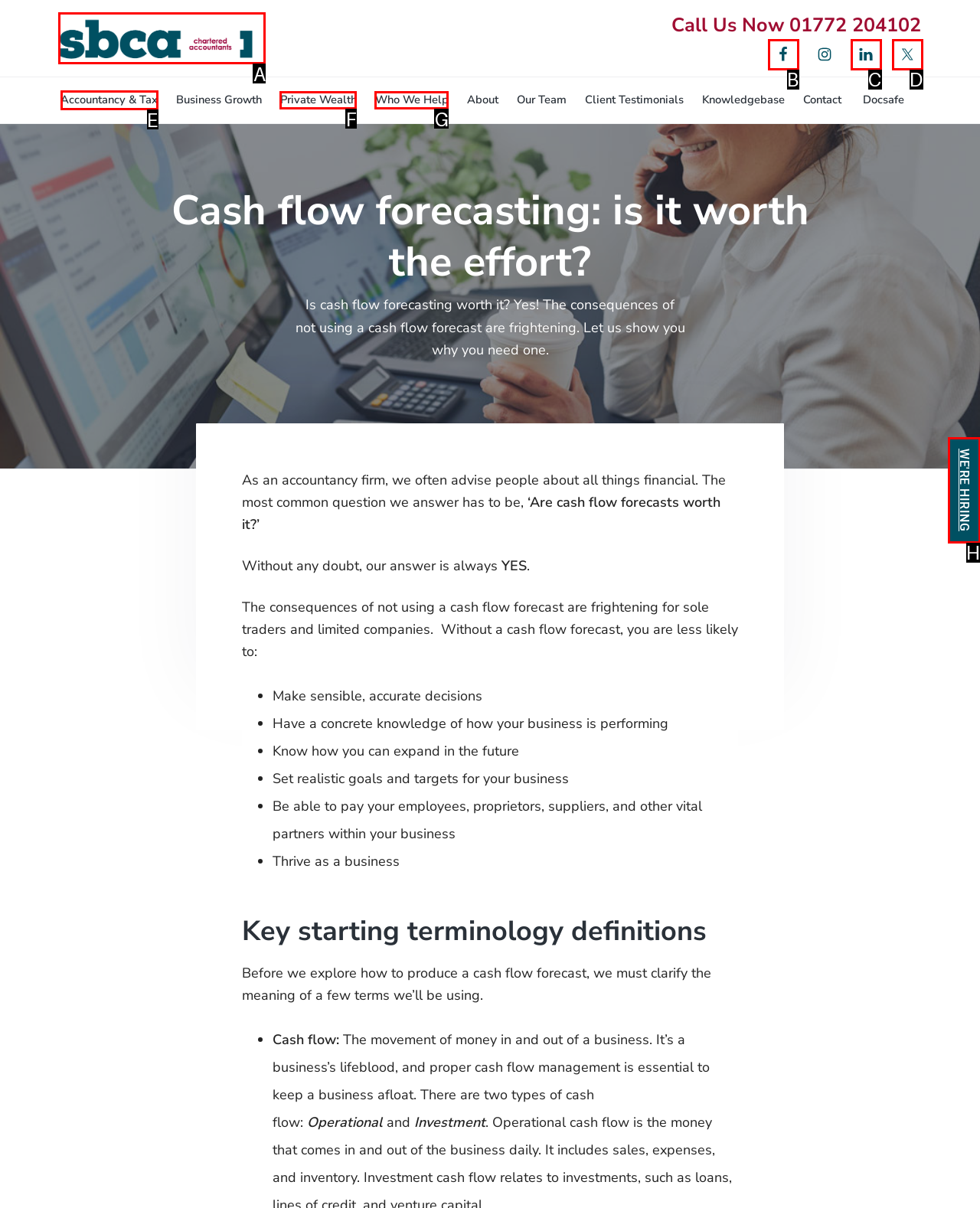Select the correct HTML element to complete the following task: Click on AYRSHIRE VILLAGES
Provide the letter of the choice directly from the given options.

None